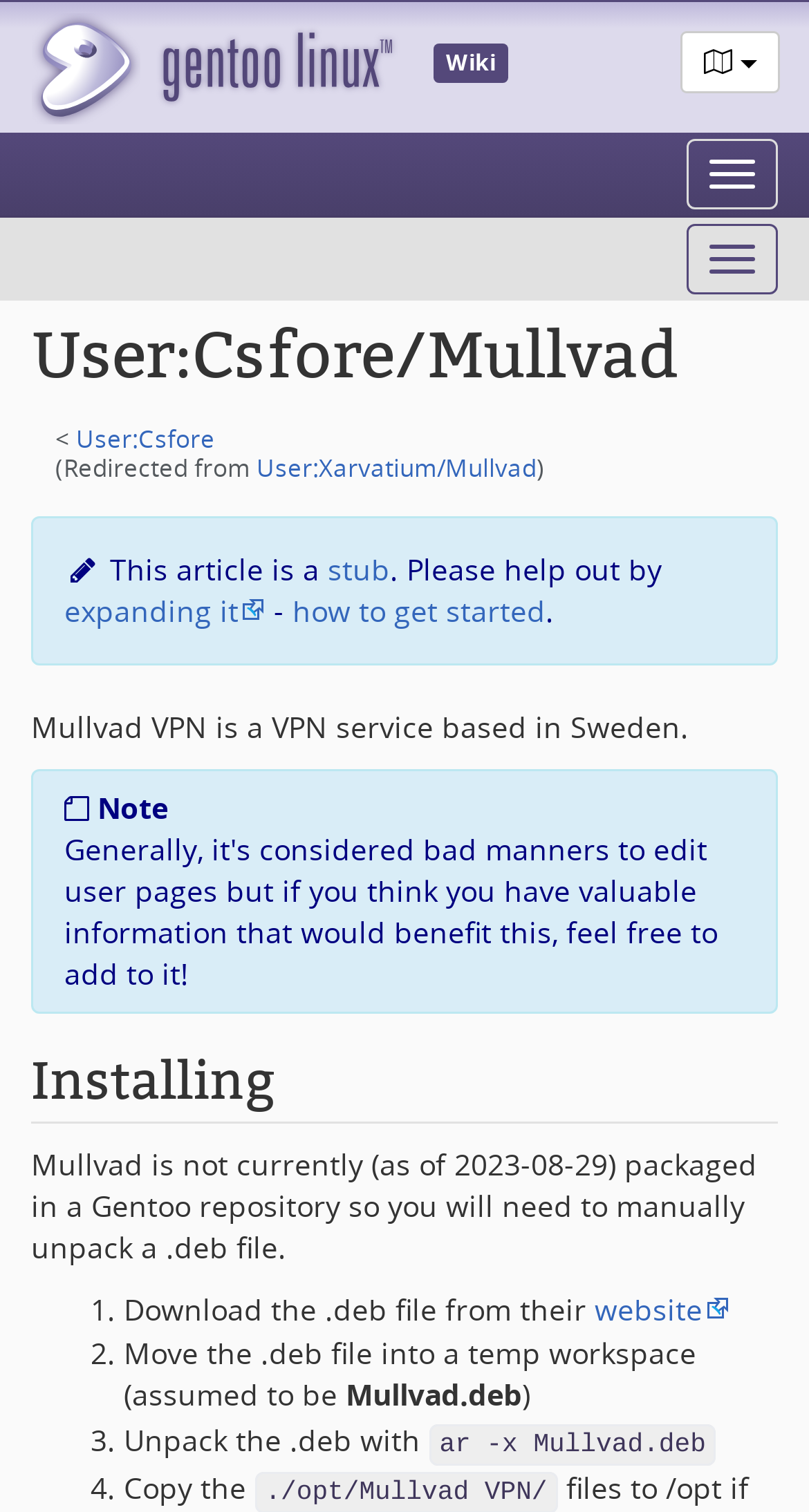Determine the bounding box coordinates for the area you should click to complete the following instruction: "Click the Gentoo Linux Logo".

[0.0, 0.001, 0.525, 0.088]